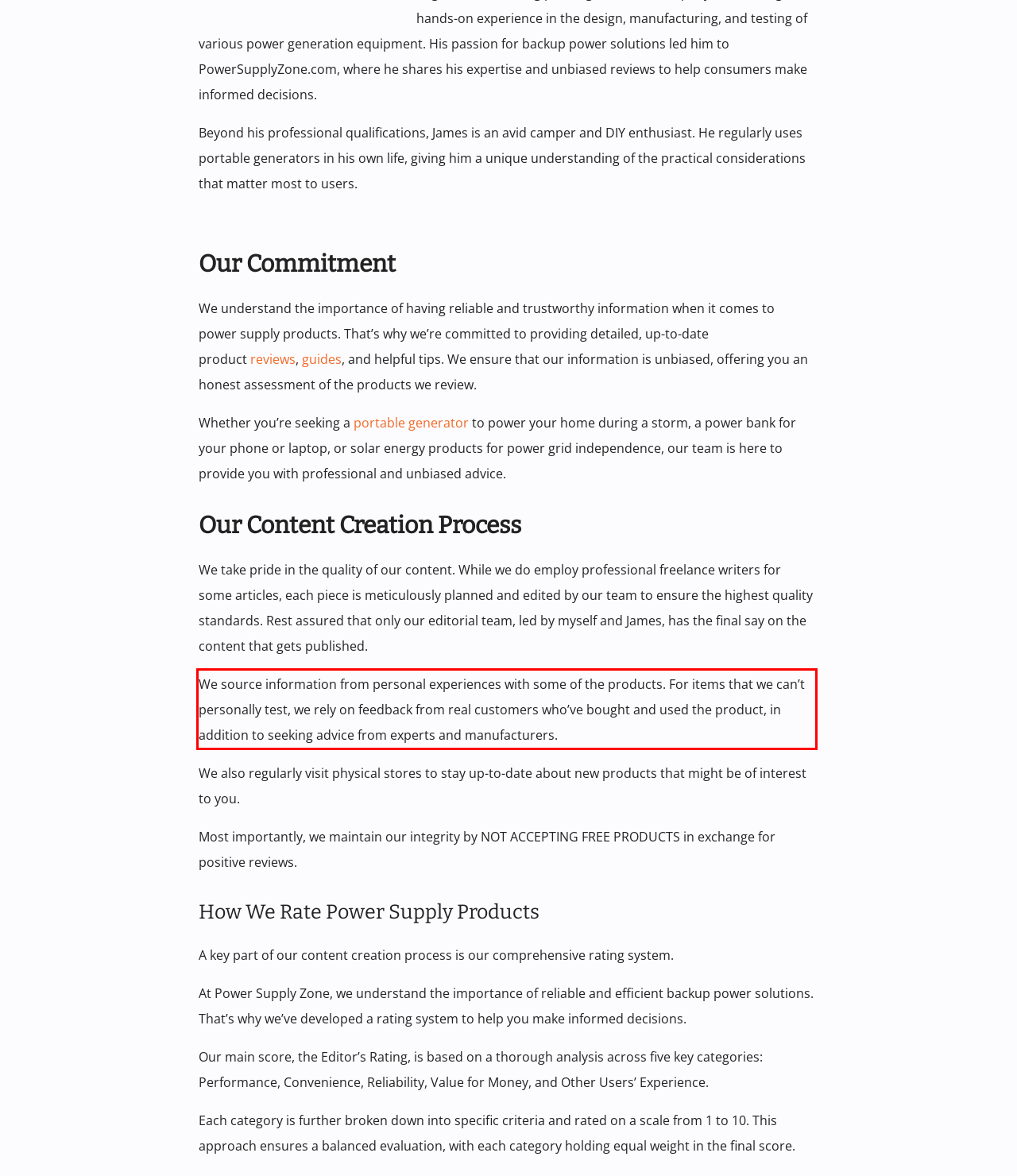Examine the webpage screenshot and use OCR to recognize and output the text within the red bounding box.

We source information from personal experiences with some of the products. For items that we can’t personally test, we rely on feedback from real customers who’ve bought and used the product, in addition to seeking advice from experts and manufacturers.